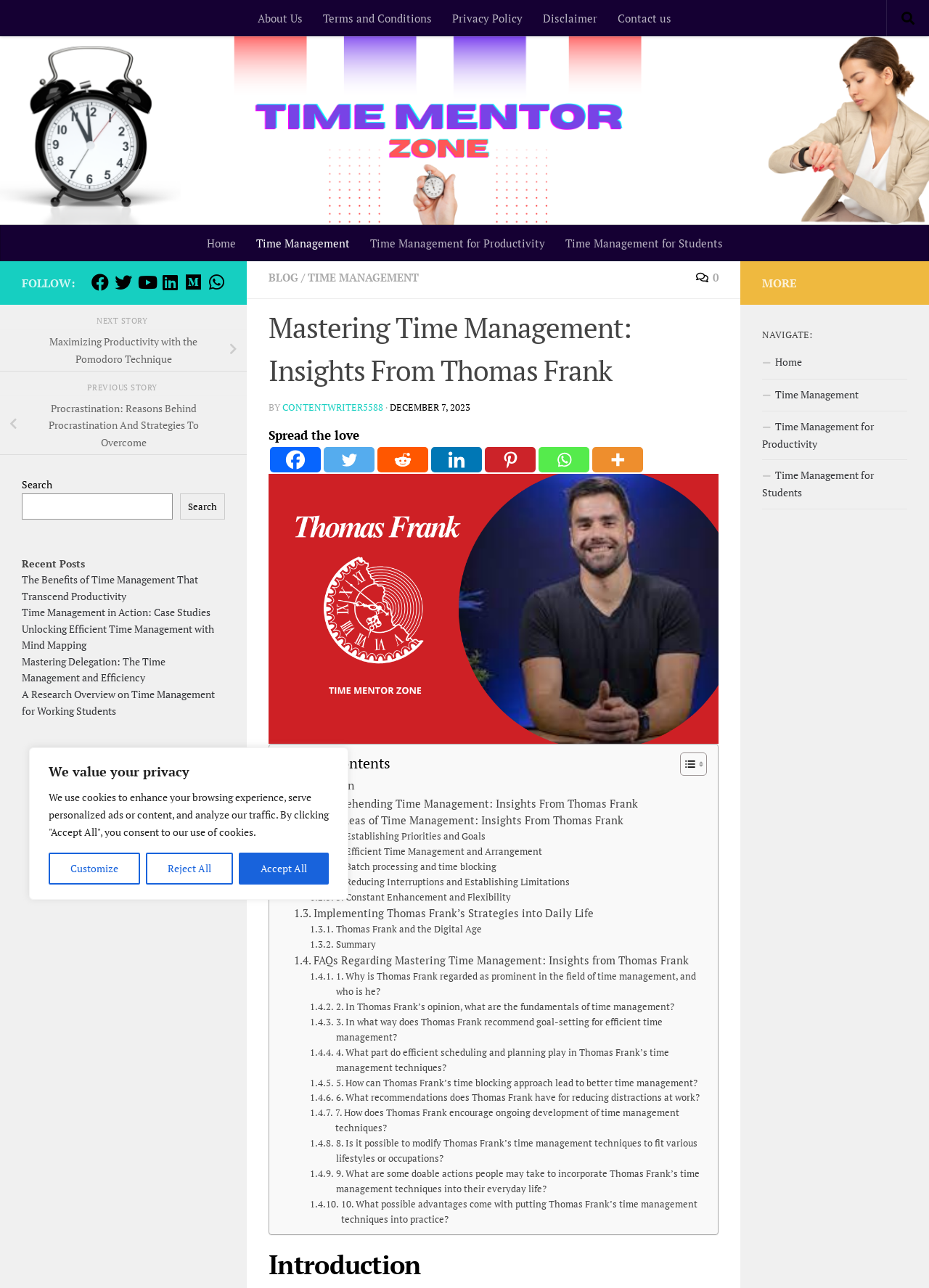Construct a comprehensive caption that outlines the webpage's structure and content.

This webpage is about mastering time management, specifically featuring insights from Thomas Frank. At the top, there is a cookie consent banner with buttons to customize, reject, or accept all cookies. Below this, there are links to skip to content, about us, terms and conditions, privacy policy, disclaimer, and contact us.

The main content area is divided into sections. On the top left, there is a navigation menu with links to home, time management, time management for productivity, time management for students, and a blog section. Below this, there is a heading that reads "Mastering Time Management: Insights From Thomas Frank" followed by the author's name and a timestamp.

The main article is divided into sections, including an introduction, table of contents, and various subheadings related to time management strategies. The table of contents is toggleable and has links to different sections of the article. The article also features social media sharing buttons and a figure or image.

On the right side, there is a sidebar with links to follow the website on various social media platforms, including Facebook, Twitter, YouTube, LinkedIn, Medium, and WhatsApp. Below this, there are links to the next and previous stories, which appear to be related to productivity and time management.

At the bottom of the page, there is a search bar with a placeholder text that reads "Search".